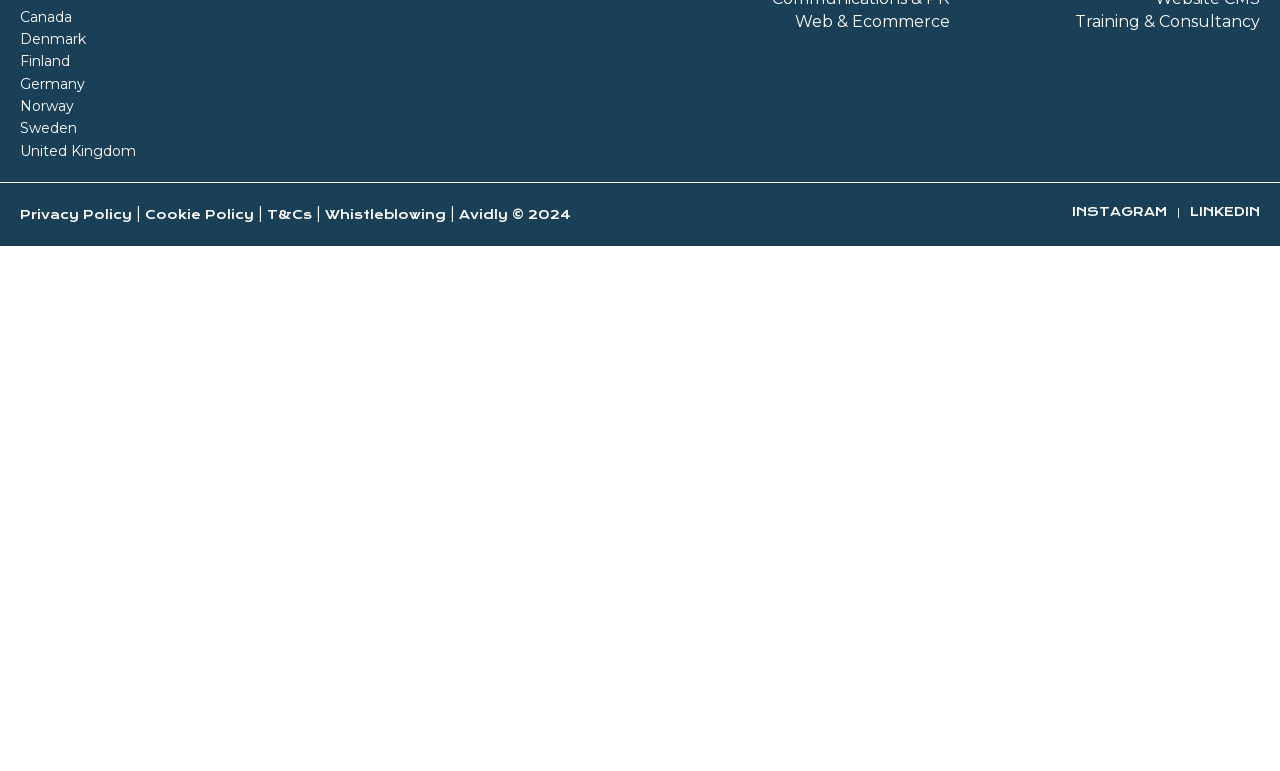Show the bounding box coordinates for the HTML element described as: "United Kingdom".

[0.016, 0.865, 0.106, 0.888]